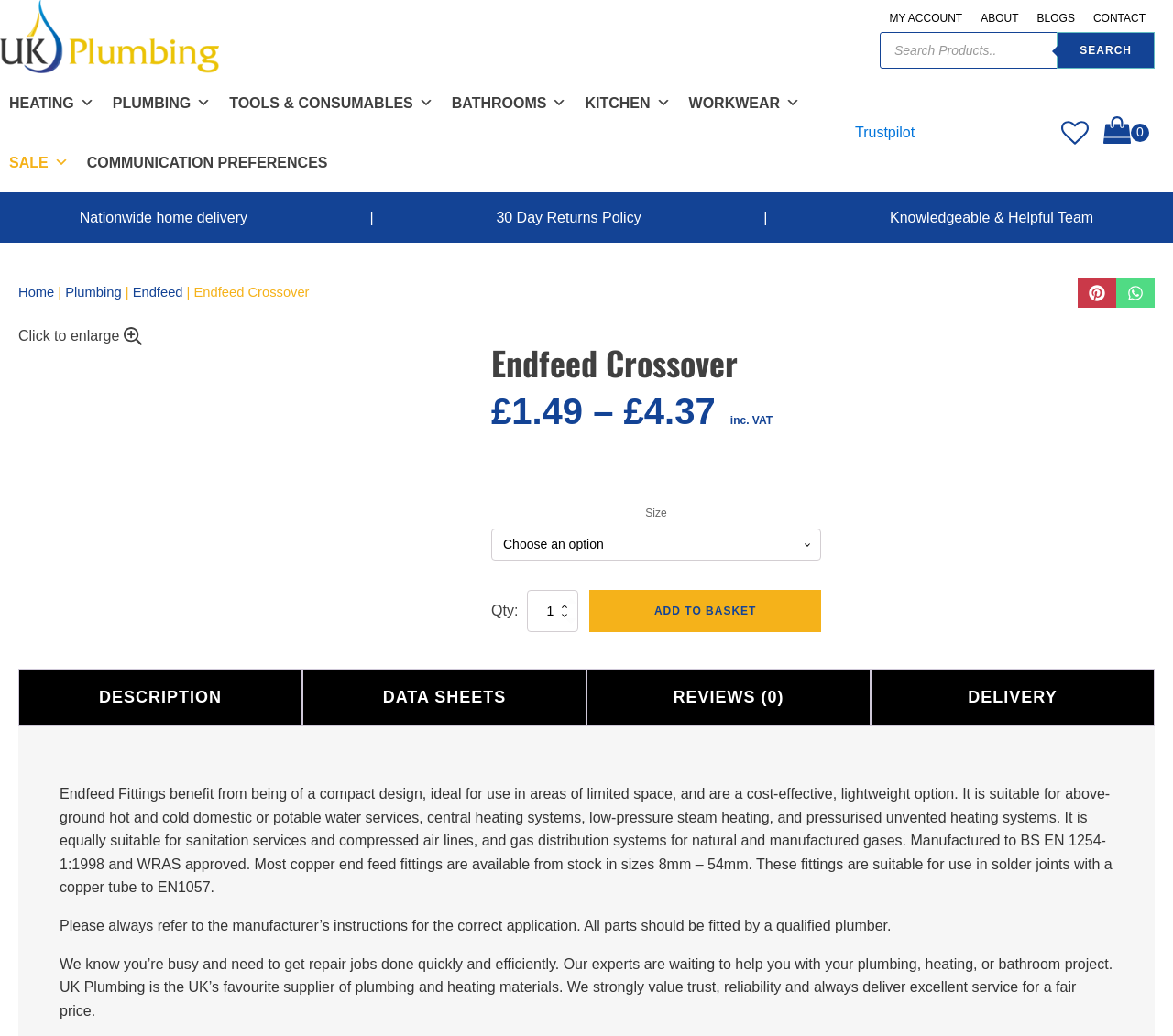What is the purpose of the Endfeed Fittings?
Based on the screenshot, give a detailed explanation to answer the question.

I found the purpose of the Endfeed Fittings by reading the product description, which states that they are 'ideal for use in areas of limited space'.